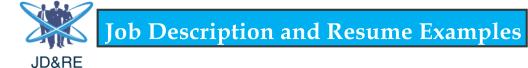How many figures are in the graphic?
Look at the image and answer the question using a single word or phrase.

three